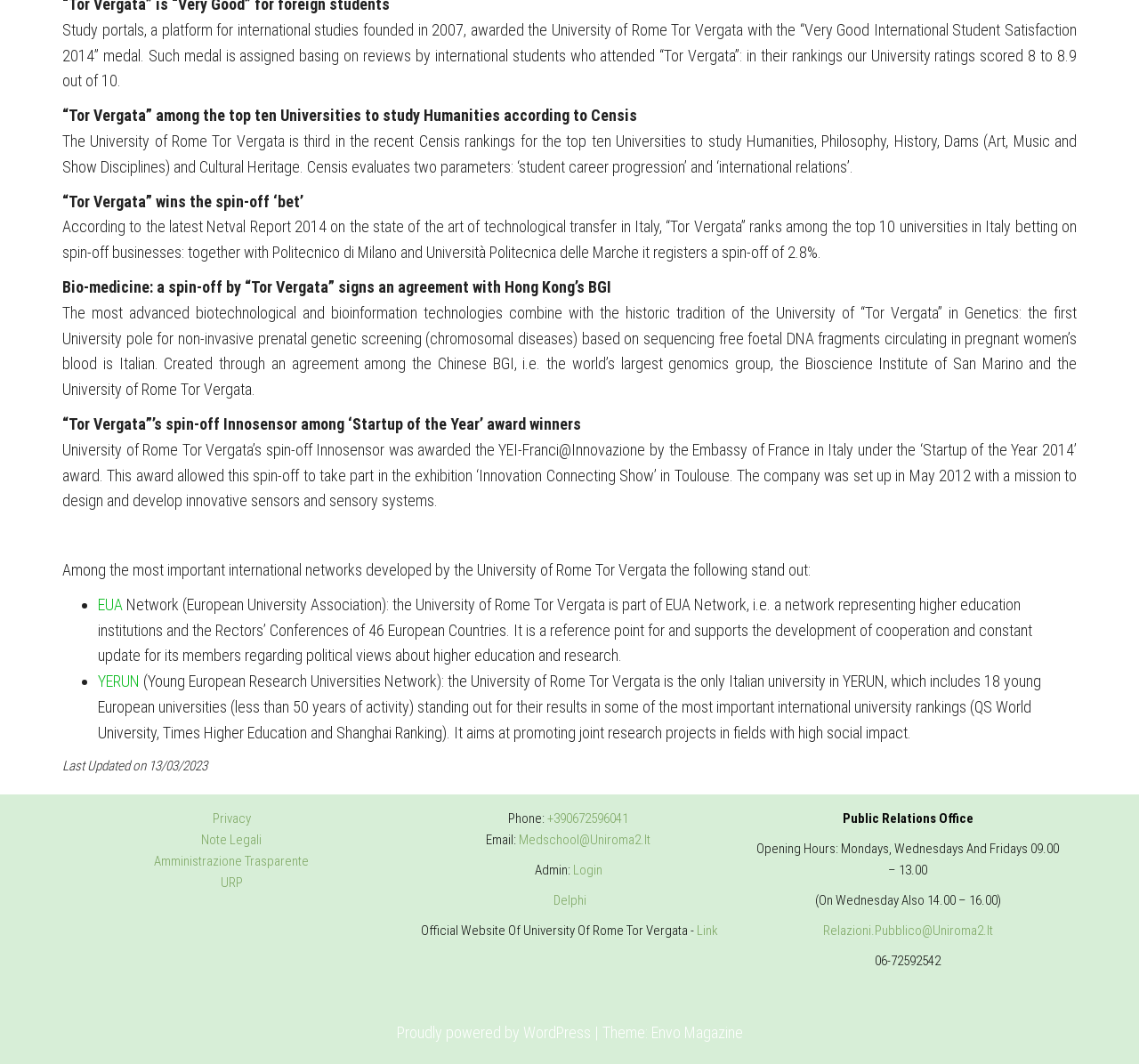Given the element description, predict the bounding box coordinates in the format (top-left x, top-left y, bottom-right x, bottom-right y). Make sure all values are between 0 and 1. Here is the element description: WordPress

[0.459, 0.962, 0.518, 0.979]